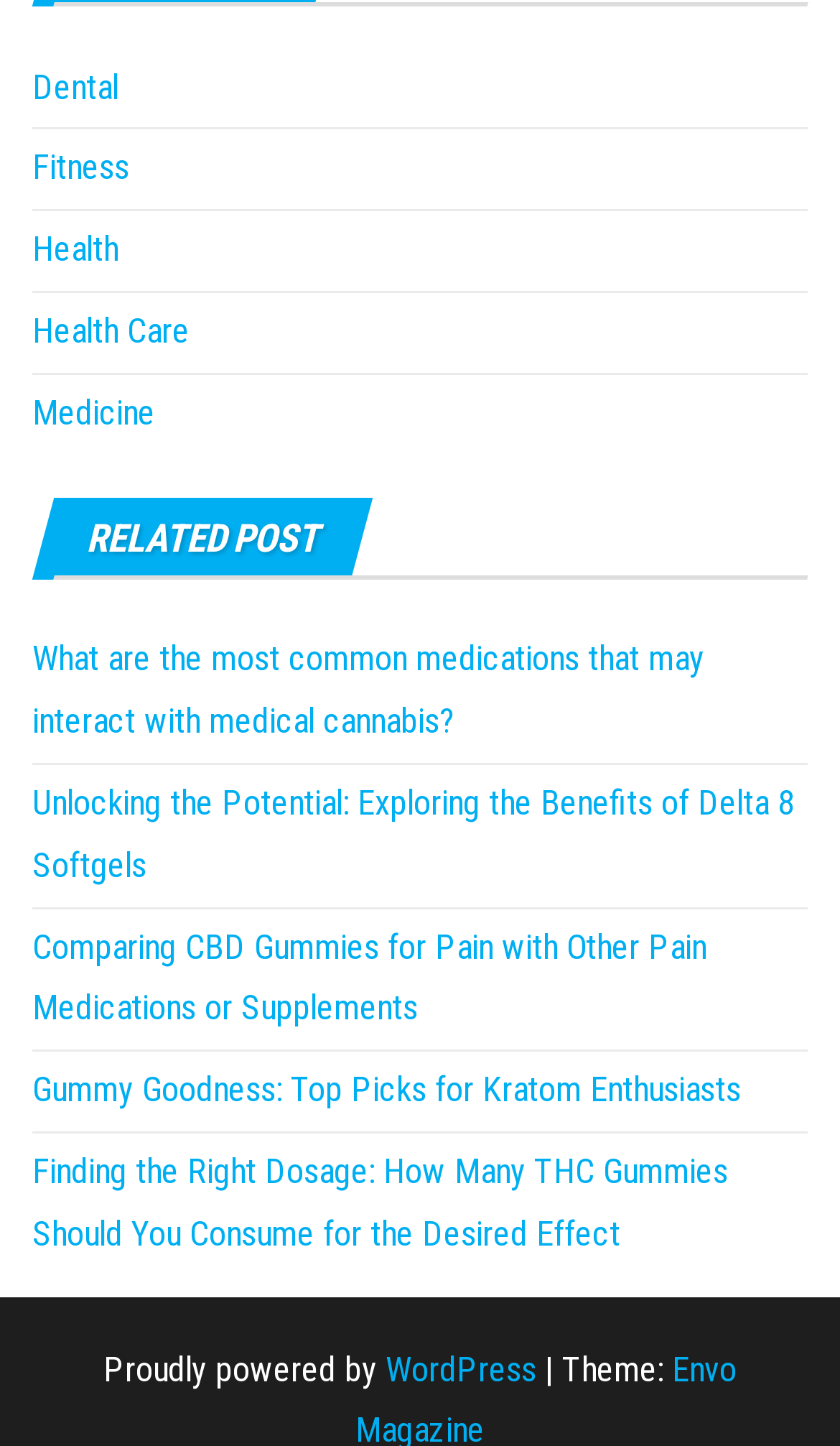Based on the element description Fitness, identify the bounding box of the UI element in the given webpage screenshot. The coordinates should be in the format (top-left x, top-left y, bottom-right x, bottom-right y) and must be between 0 and 1.

[0.038, 0.102, 0.154, 0.13]